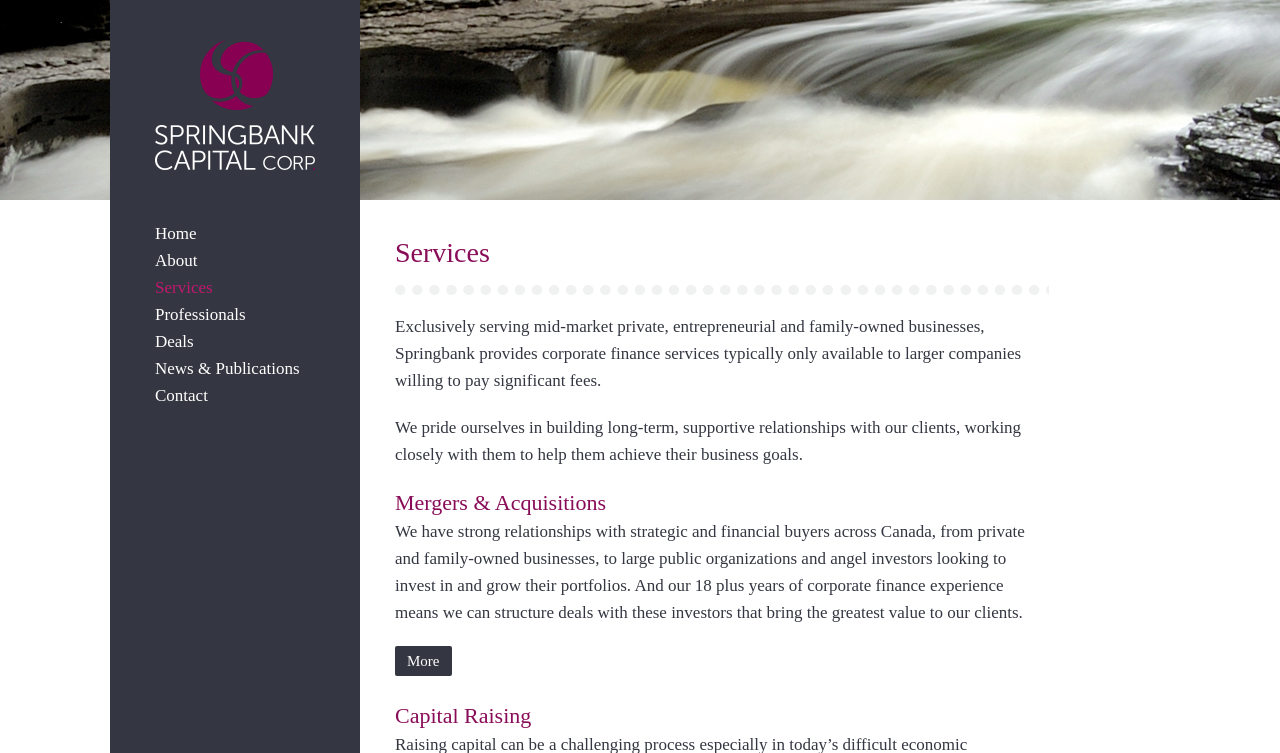Based on the provided description, "Services", find the bounding box of the corresponding UI element in the screenshot.

[0.121, 0.369, 0.166, 0.394]